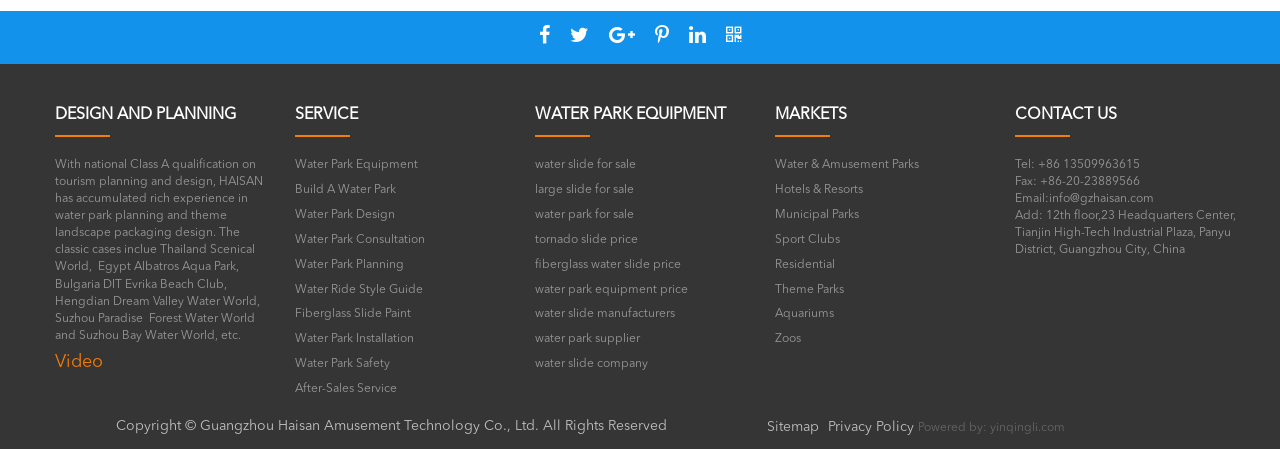Extract the bounding box coordinates of the UI element described by: "Build A Water Park". The coordinates should include four float numbers ranging from 0 to 1, e.g., [left, top, right, bottom].

[0.23, 0.404, 0.406, 0.443]